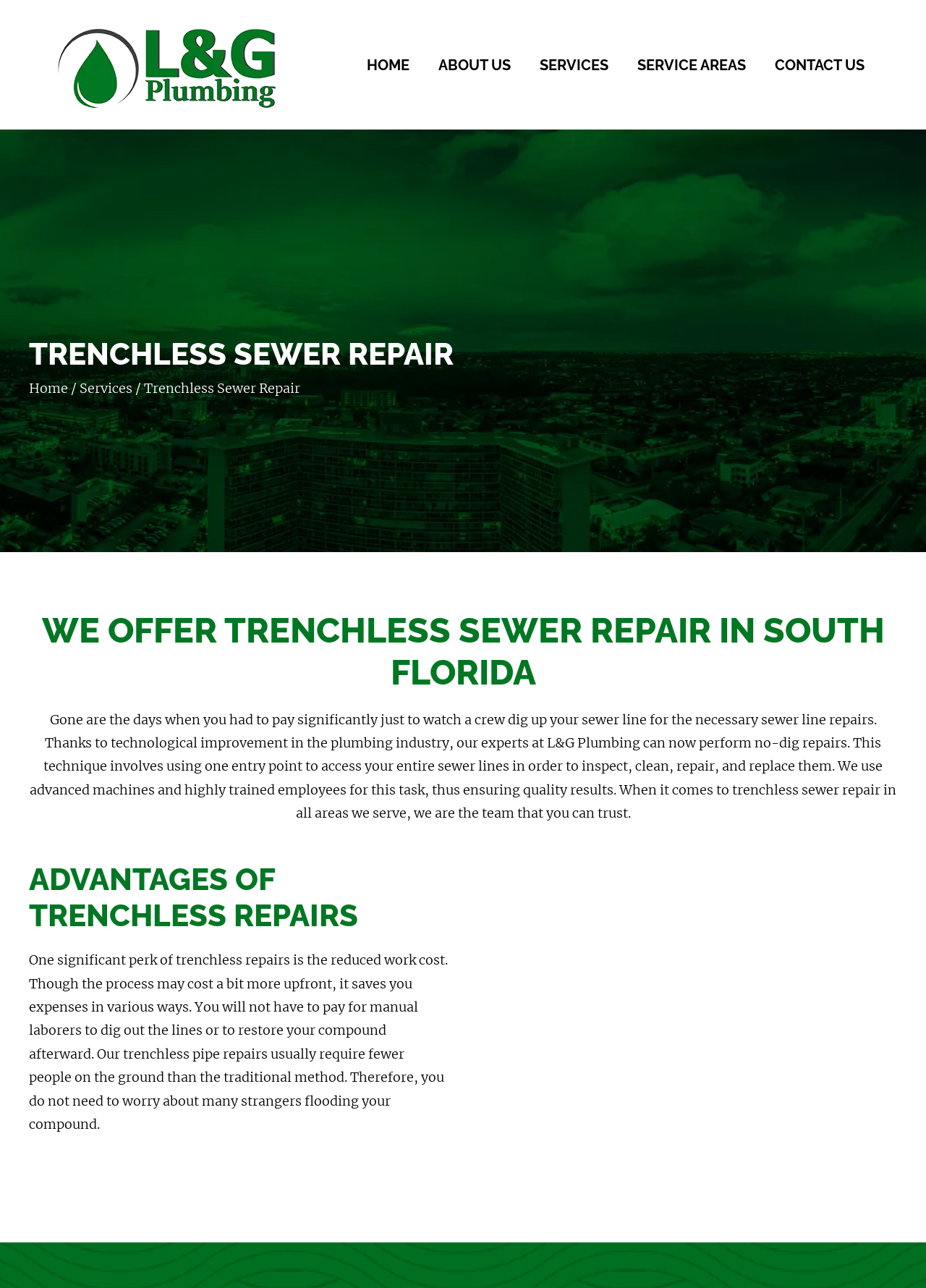What is the company name in the top-left corner?
Please give a detailed and elaborate answer to the question based on the image.

I found the company name by looking at the top-left corner of the webpage, where I saw a link with the text 'L&G Plumbing Deerfield Beach, FL 33441' and an image with the same text. This suggests that the company name is L&G Plumbing.